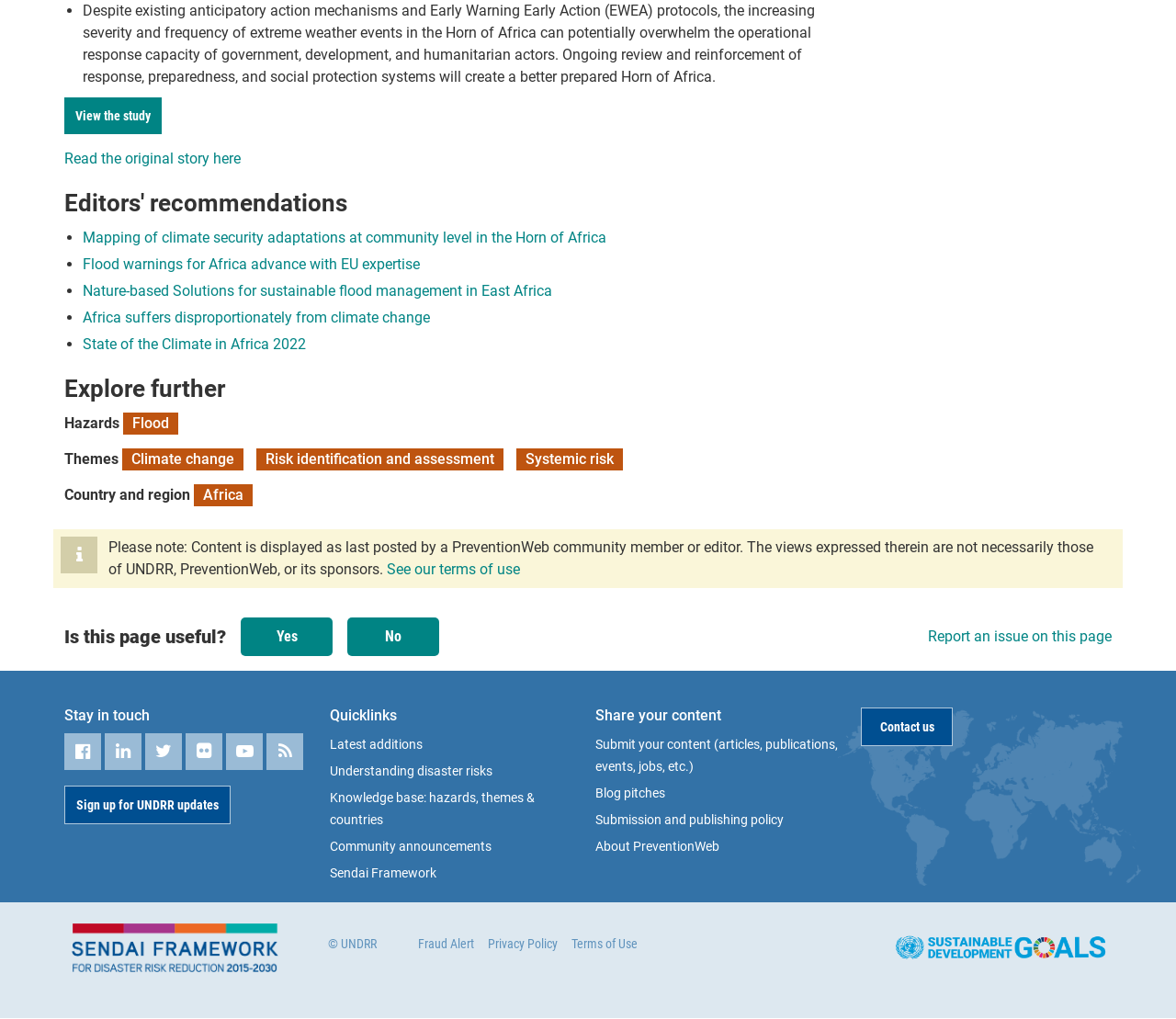Locate the bounding box coordinates of the clickable region necessary to complete the following instruction: "Explore further". Provide the coordinates in the format of four float numbers between 0 and 1, i.e., [left, top, right, bottom].

[0.055, 0.367, 0.718, 0.396]